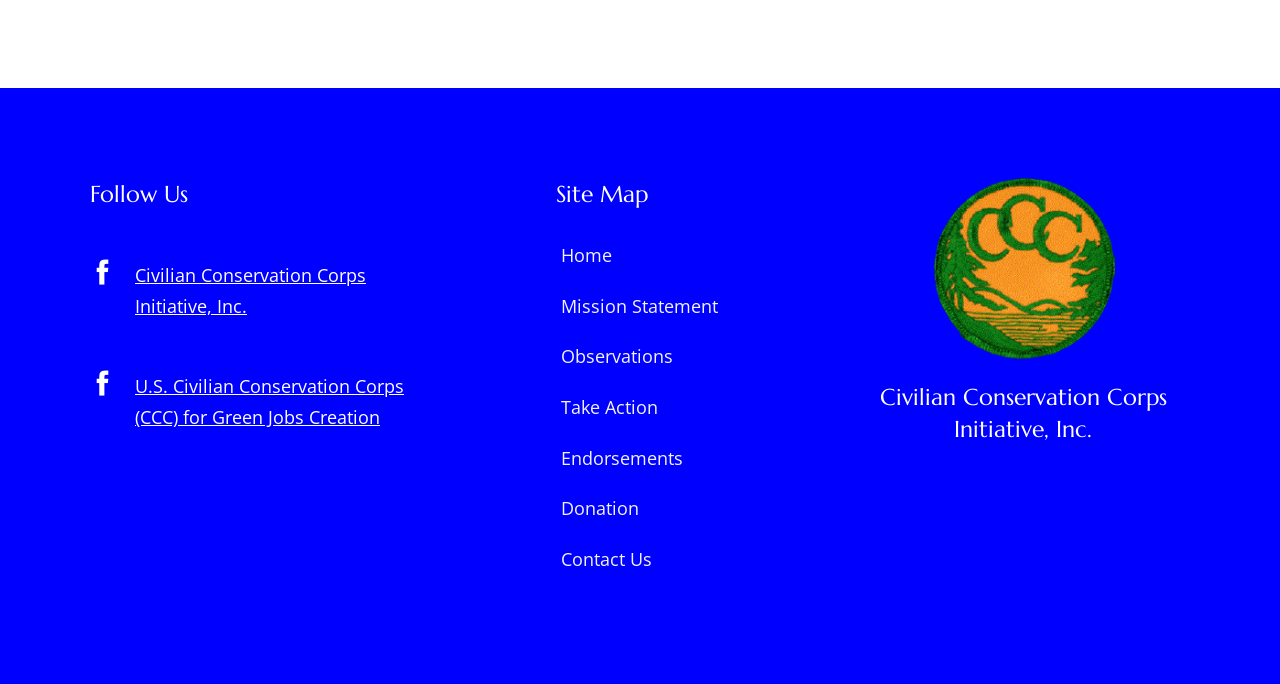Determine the bounding box coordinates of the clickable region to carry out the instruction: "Learn about the mission statement".

[0.439, 0.425, 0.561, 0.47]